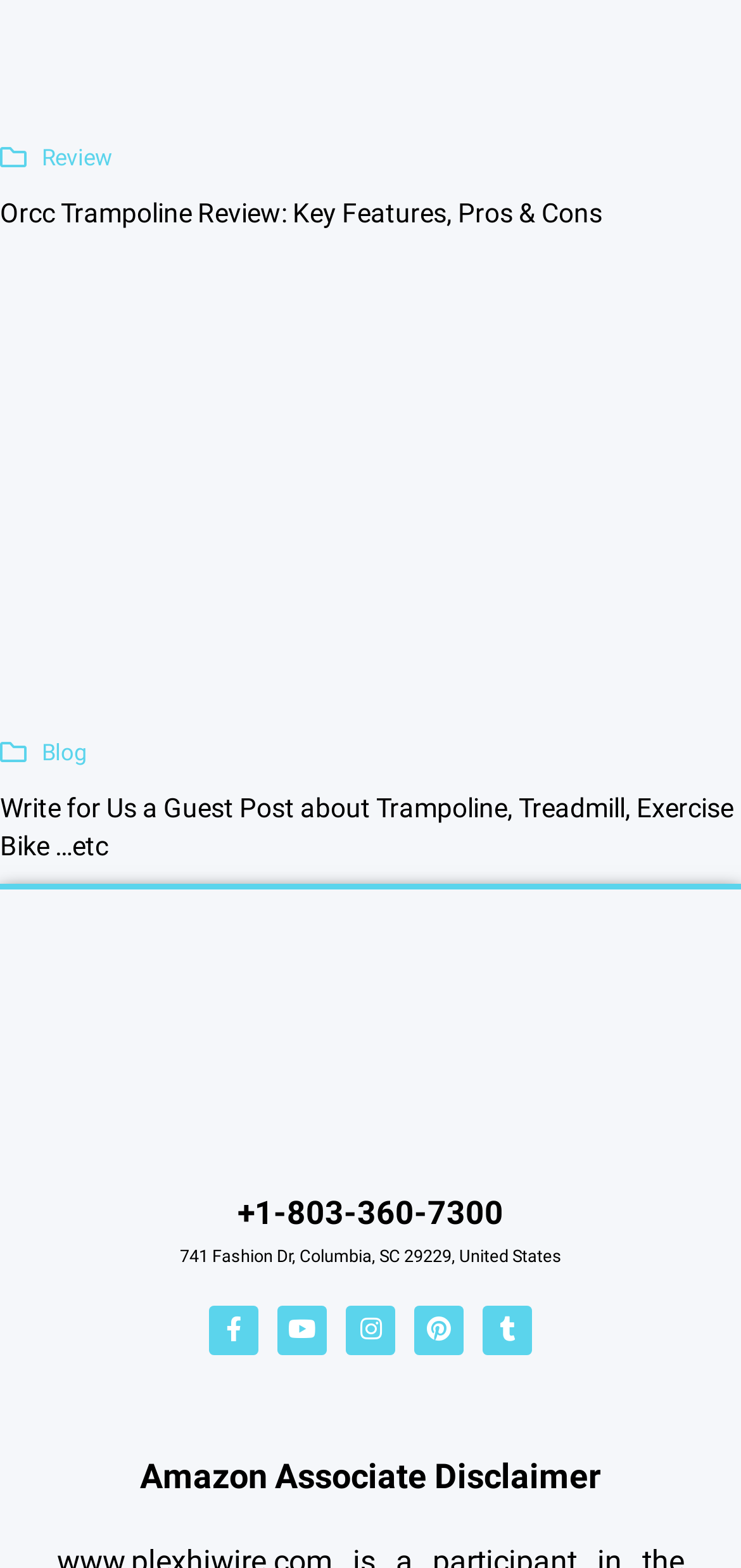Please give the bounding box coordinates of the area that should be clicked to fulfill the following instruction: "Click on the 'Review' link". The coordinates should be in the format of four float numbers from 0 to 1, i.e., [left, top, right, bottom].

[0.056, 0.093, 0.151, 0.11]